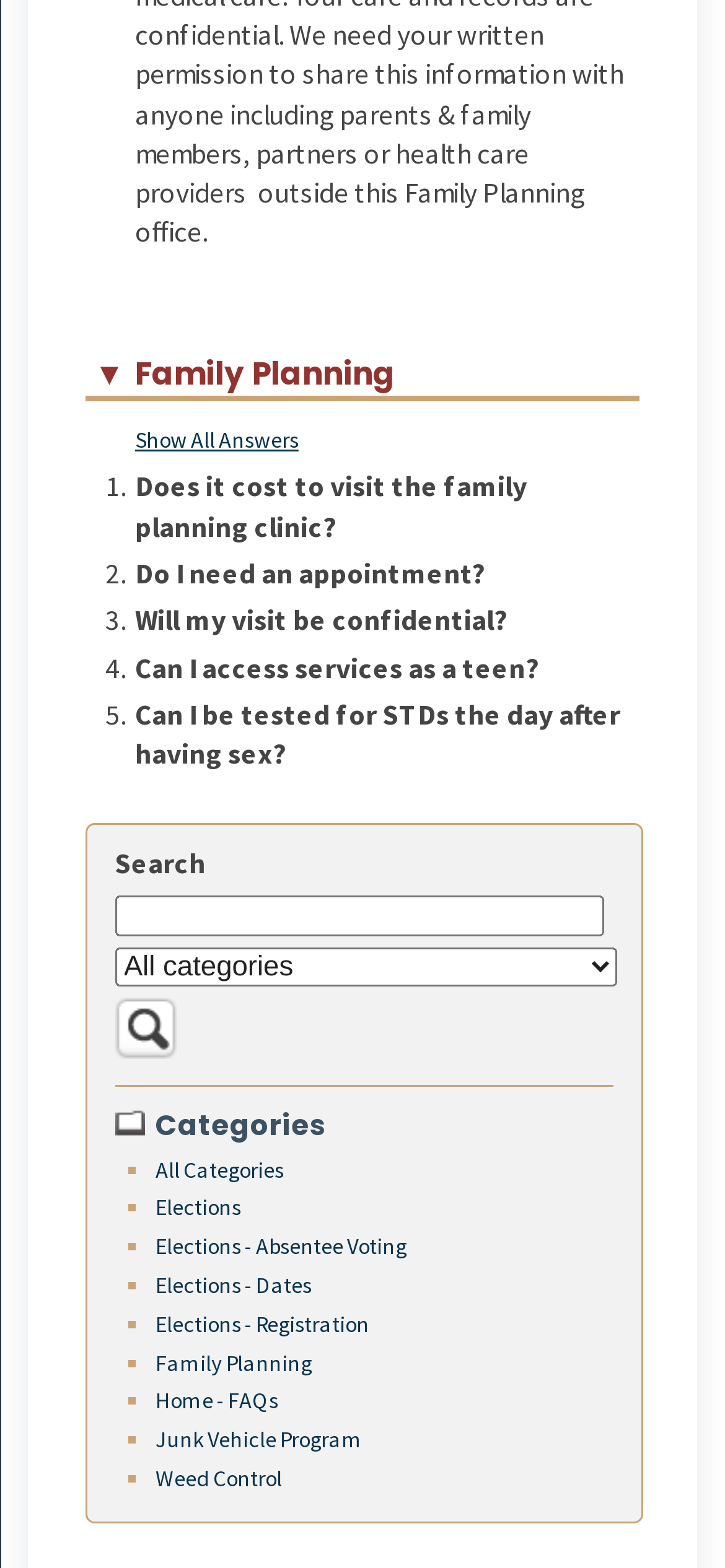Locate the bounding box of the UI element defined by this description: "Show All Answers". The coordinates should be given as four float numbers between 0 and 1, formatted as [left, top, right, bottom].

[0.186, 0.272, 0.412, 0.29]